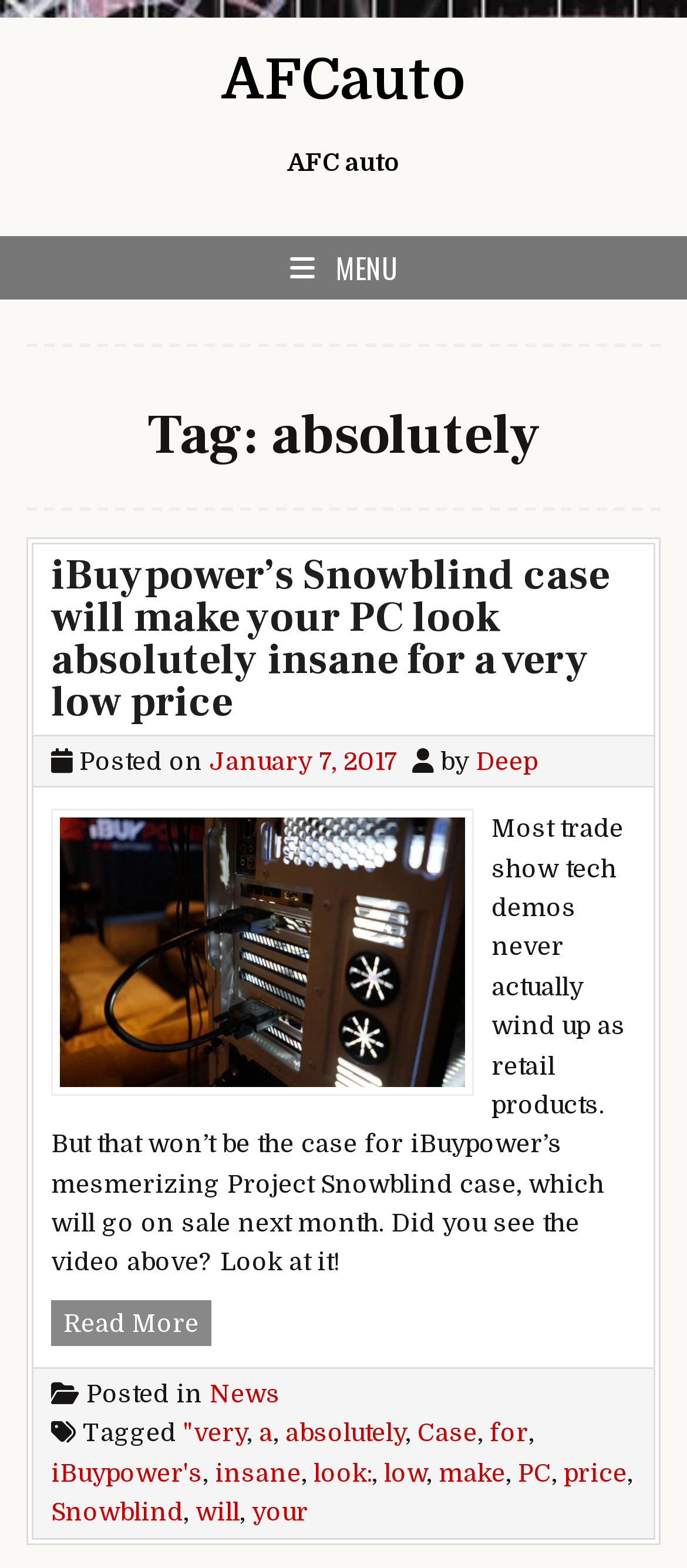What is the name of the company mentioned in the article?
Make sure to answer the question with a detailed and comprehensive explanation.

The name of the company mentioned in the article can be found in the link element with the text 'iBuypower’s Snowblind case'. This element is a child of the article element and has a bounding box with coordinates [0.074, 0.349, 0.887, 0.465].